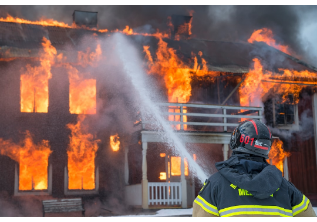Generate an elaborate description of what you see in the image.

The image depicts a firefighter in full gear, facing a large building engulfed in flames. The intense fire is consuming the structure, with bright orange flames and thick smoke billowing into the air. The firefighter is aiming a powerful hose at the blaze, demonstrating bravery and determination in the face of a dangerous situation. This dramatic scene captures the critical role of firefighters in battling fires and protecting lives, highlighting both the urgency of their work and the risks they take to combat such overwhelming forces of nature. The vivid contrast between the fiery backdrop and the firefighter's attire emphasizes the extremity of the situation they are confronting.